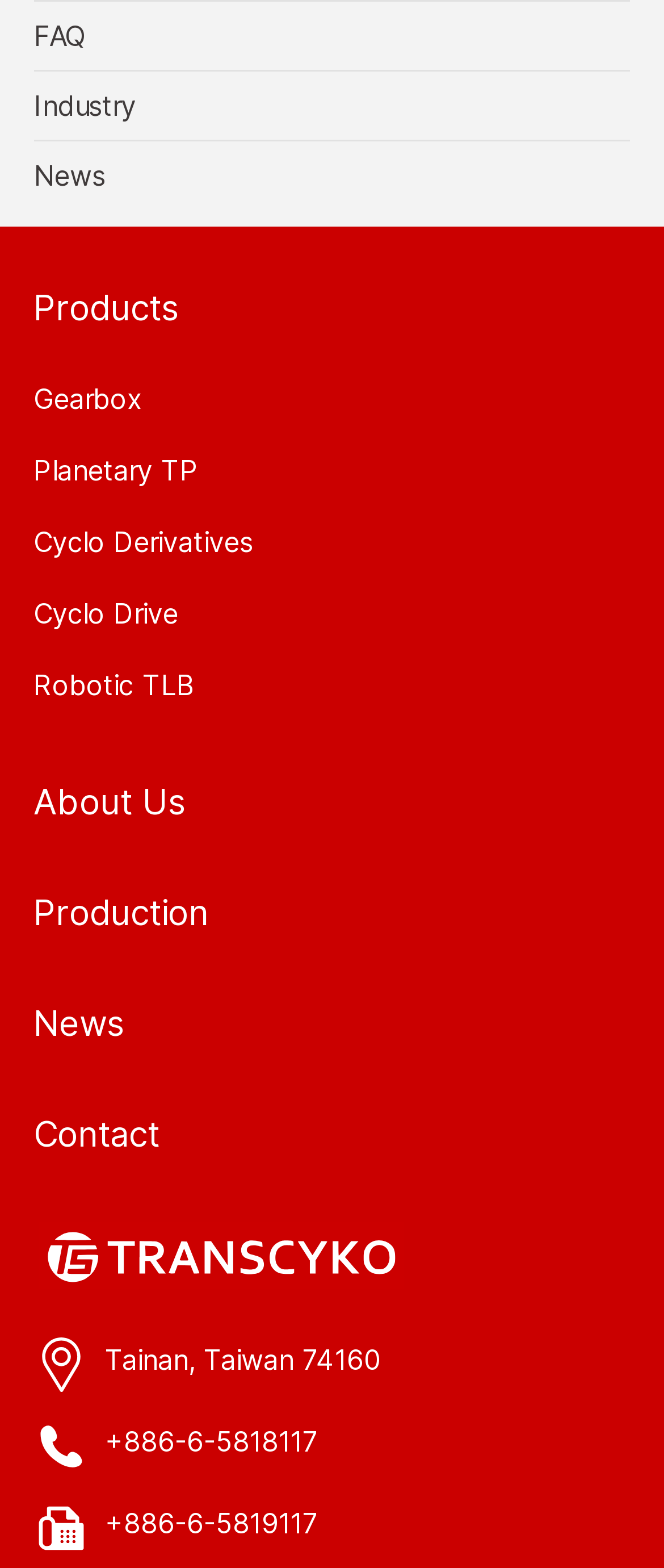Locate the bounding box coordinates of the element that should be clicked to execute the following instruction: "View Gearbox products".

[0.029, 0.232, 0.929, 0.278]